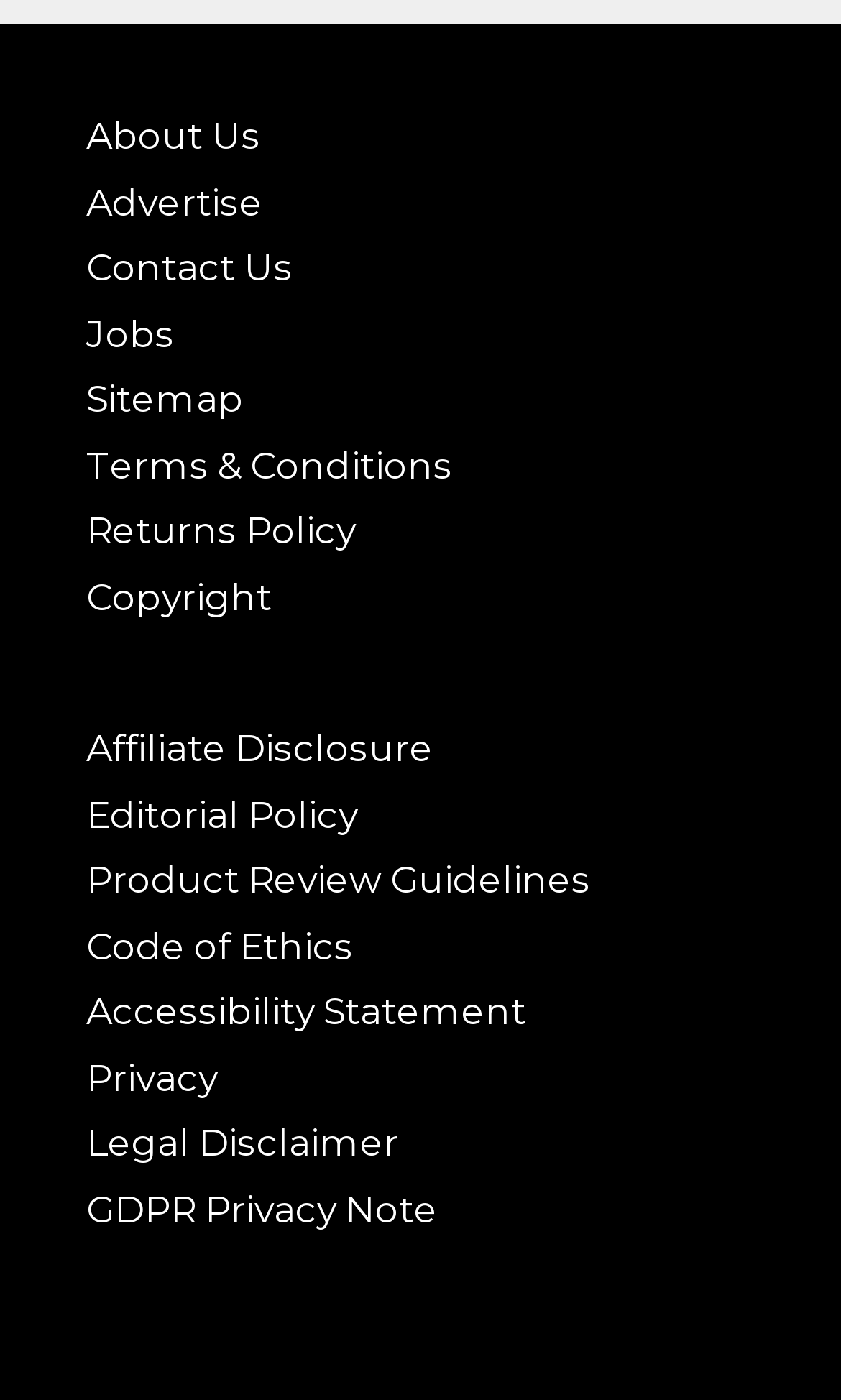Can you find the bounding box coordinates for the element to click on to achieve the instruction: "Read Terms & Conditions"?

[0.103, 0.317, 0.538, 0.347]